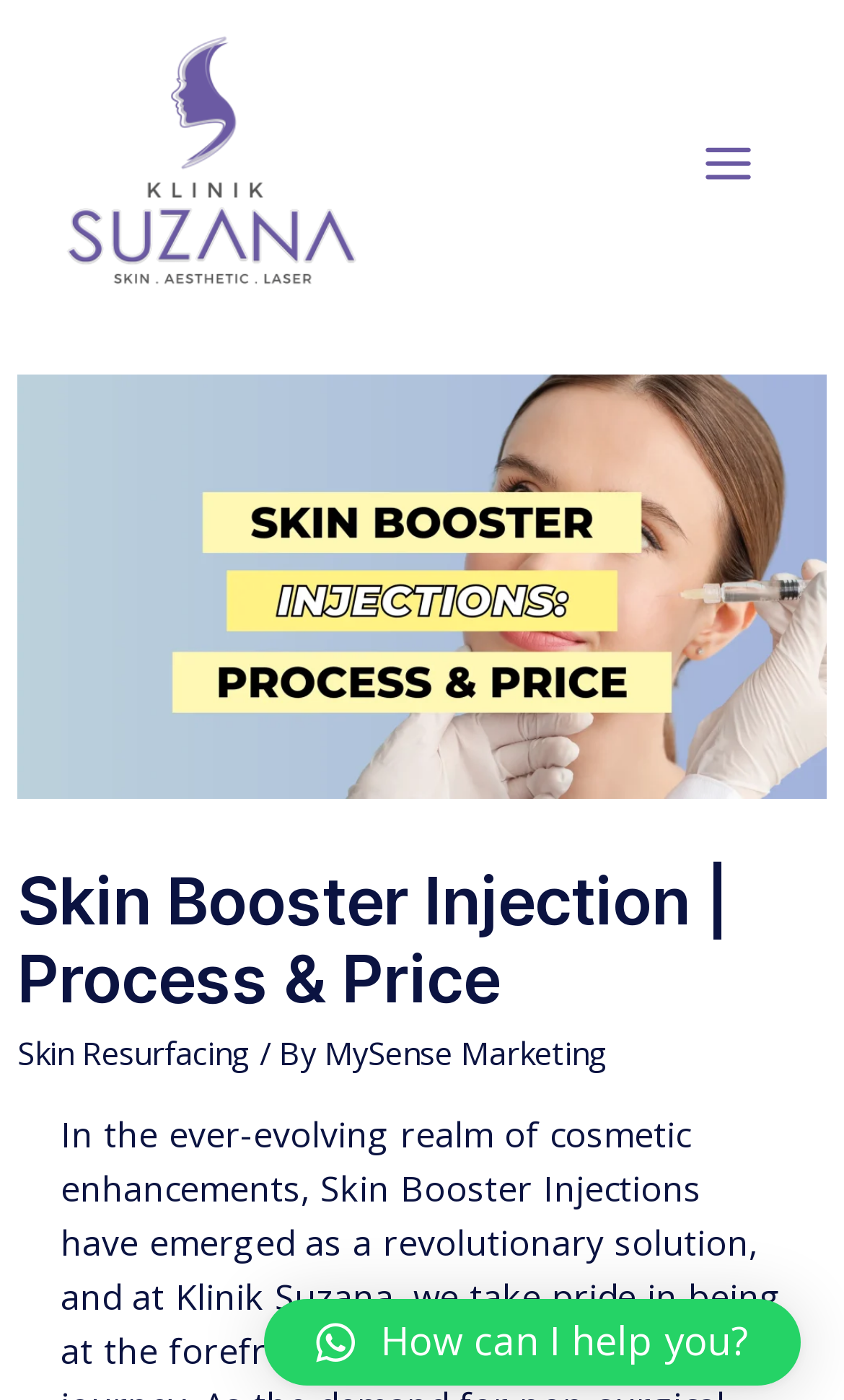Please find and provide the title of the webpage.

Skin Booster Injection | Process & Price